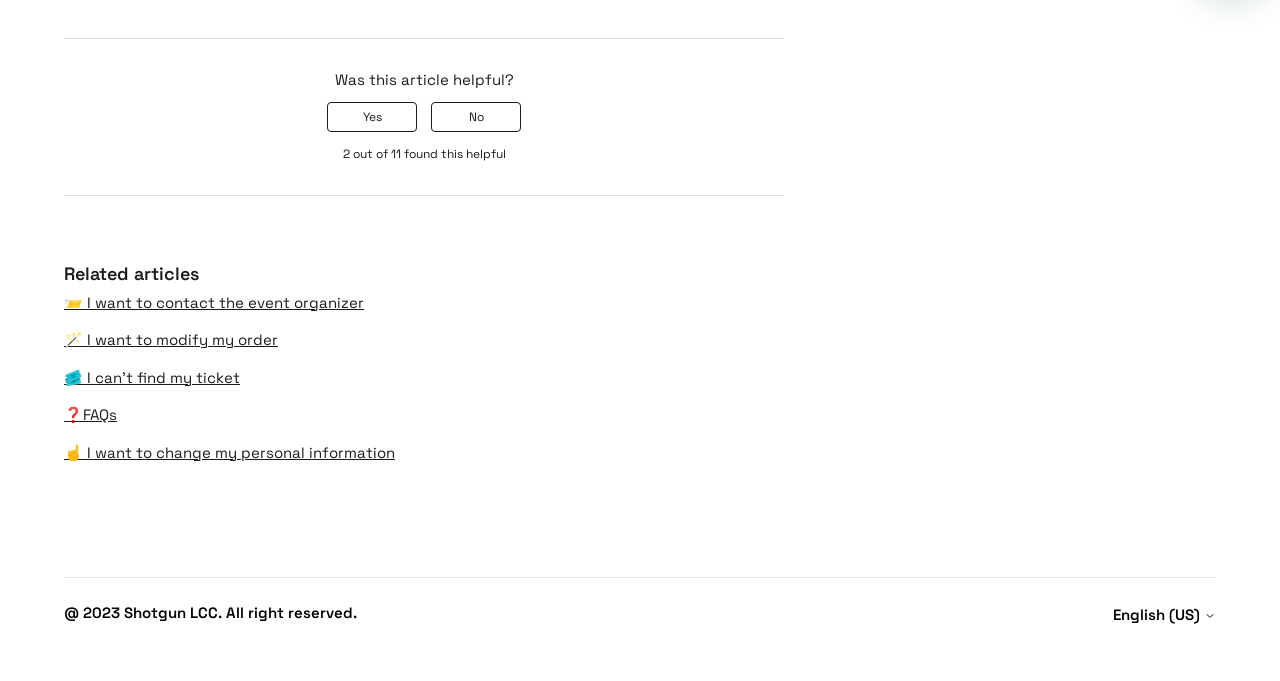Please look at the image and answer the question with a detailed explanation: What is the copyright information of the webpage?

The static text '@ 2023 Shotgun LCC. All right reserved.' at the bottom of the webpage provides the copyright information, indicating that the webpage's content is owned by Shotgun LCC and is copyrighted in 2023.